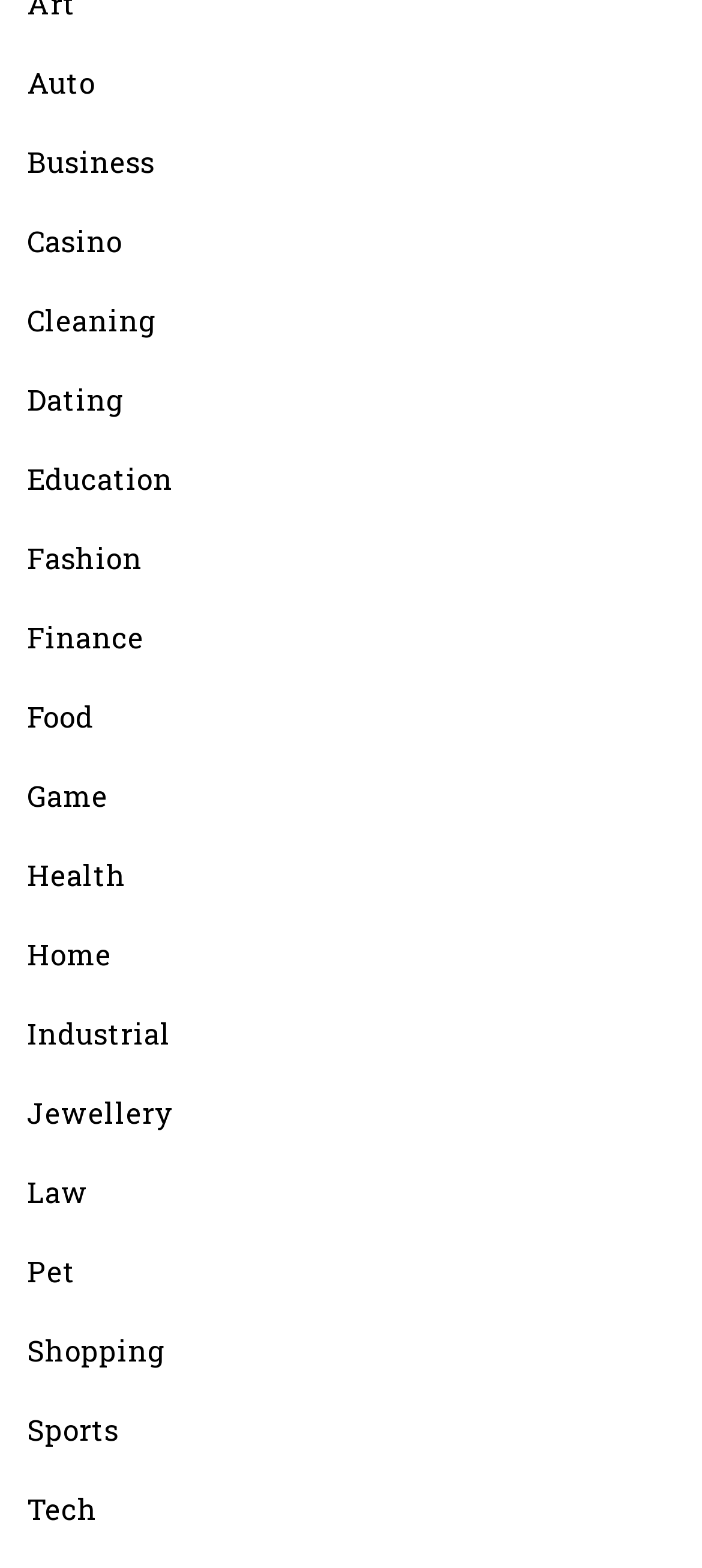Answer succinctly with a single word or phrase:
How many categories are available?

18